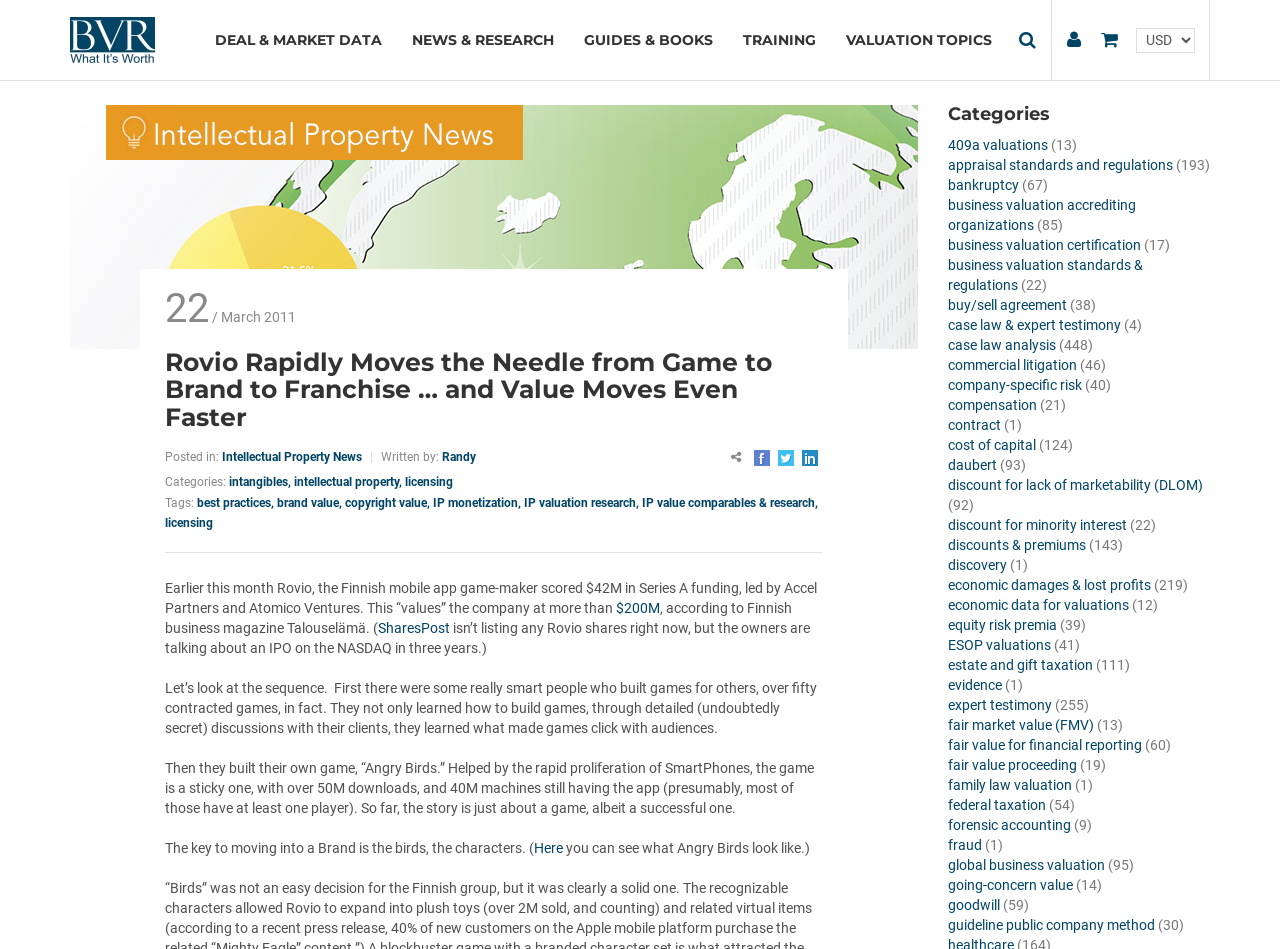Please reply with a single word or brief phrase to the question: 
What is the company mentioned in the article?

Rovio